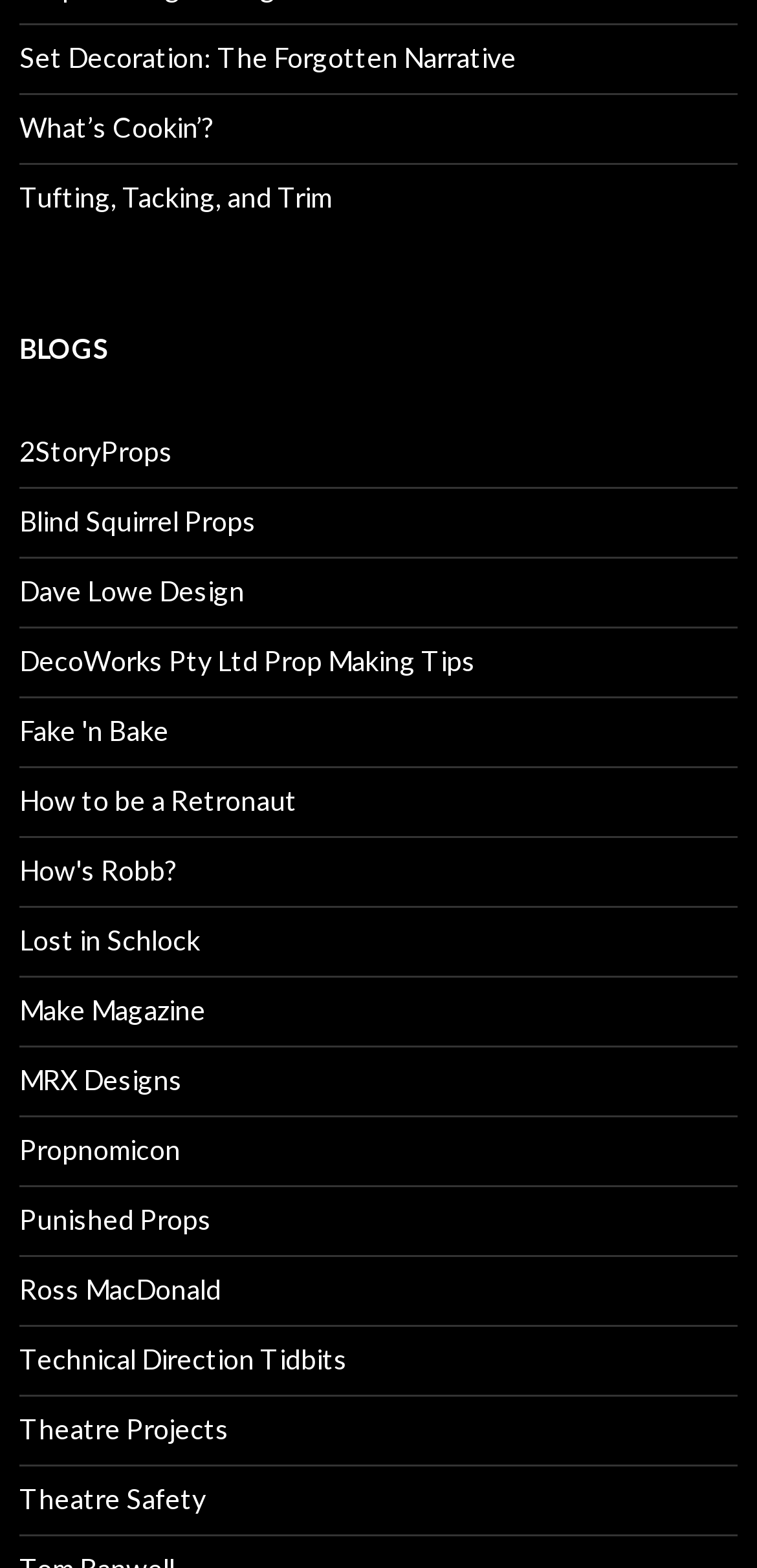Please specify the bounding box coordinates for the clickable region that will help you carry out the instruction: "Explore Propnomicon".

[0.026, 0.722, 0.238, 0.743]